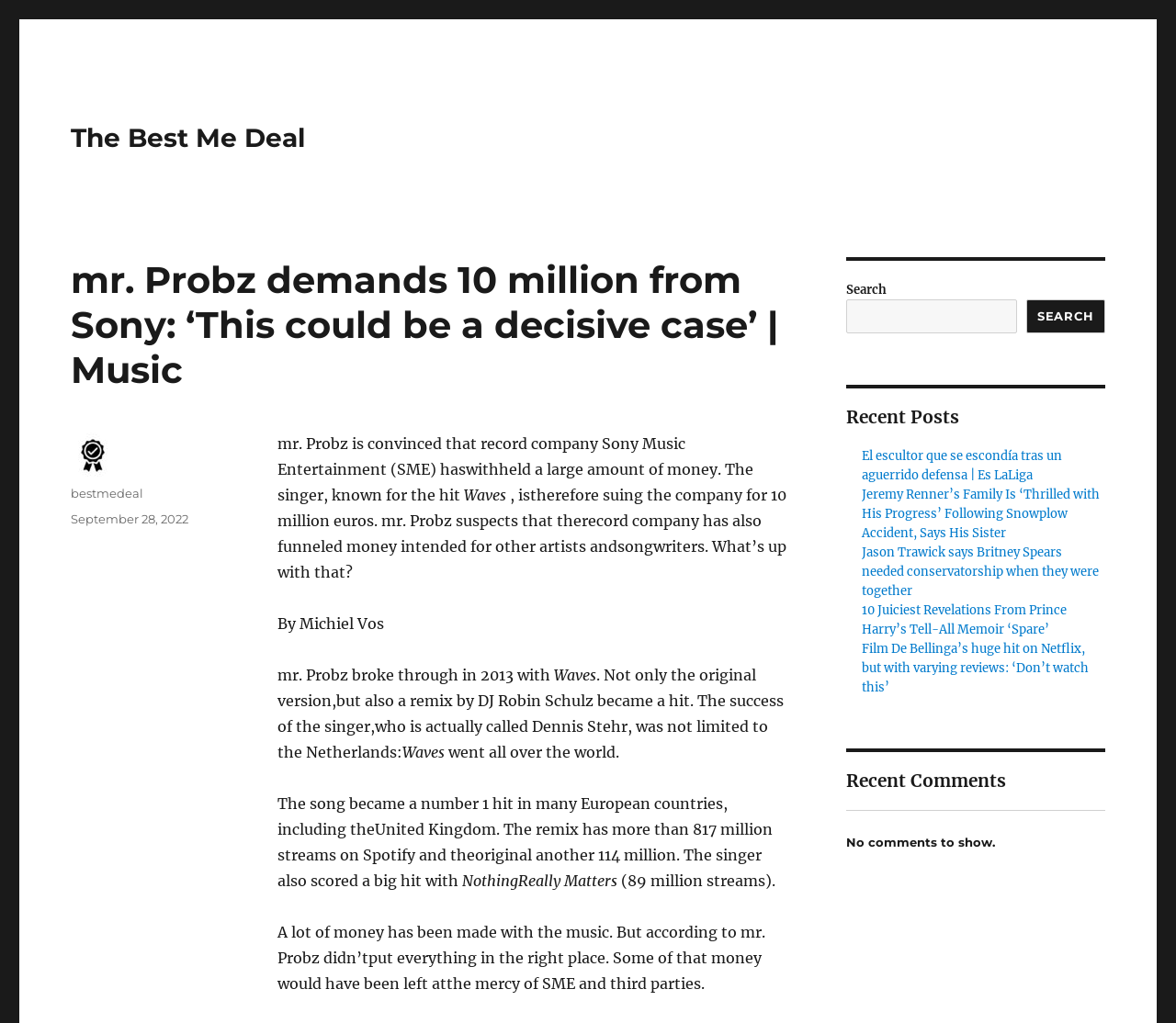Look at the image and write a detailed answer to the question: 
How many streams does the remix of 'Waves' have on Spotify?

According to the article, the remix of 'Waves' by DJ Robin Schulz has more than 817 million streams on Spotify.